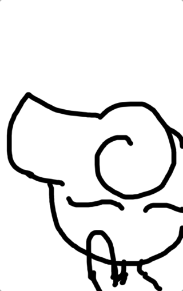What is the purpose of the faint lines in the background?
Provide a well-explained and detailed answer to the question.

The faint lines in the background are mentioned in the caption as providing 'a sense of setting or context', implying that they are intended to give the character a sense of environment or surroundings.